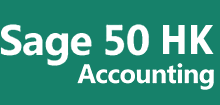What is the focus of the brand?
Refer to the image and answer the question using a single word or phrase.

accounting solutions